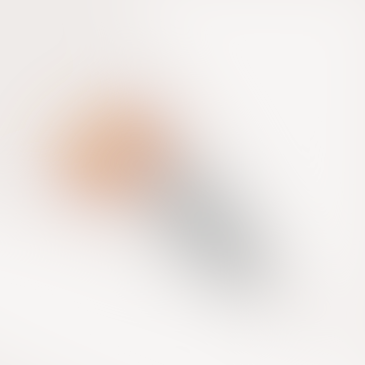Carefully examine the image and provide an in-depth answer to the question: What is a key feature of the Pig Signaller's design?

The Pig Signaller is designed for easy installation and compatibility with various pipe configurations, contributing to overall operational efficiency in pipeline management, making it a convenient and versatile tool for pipeline operators.